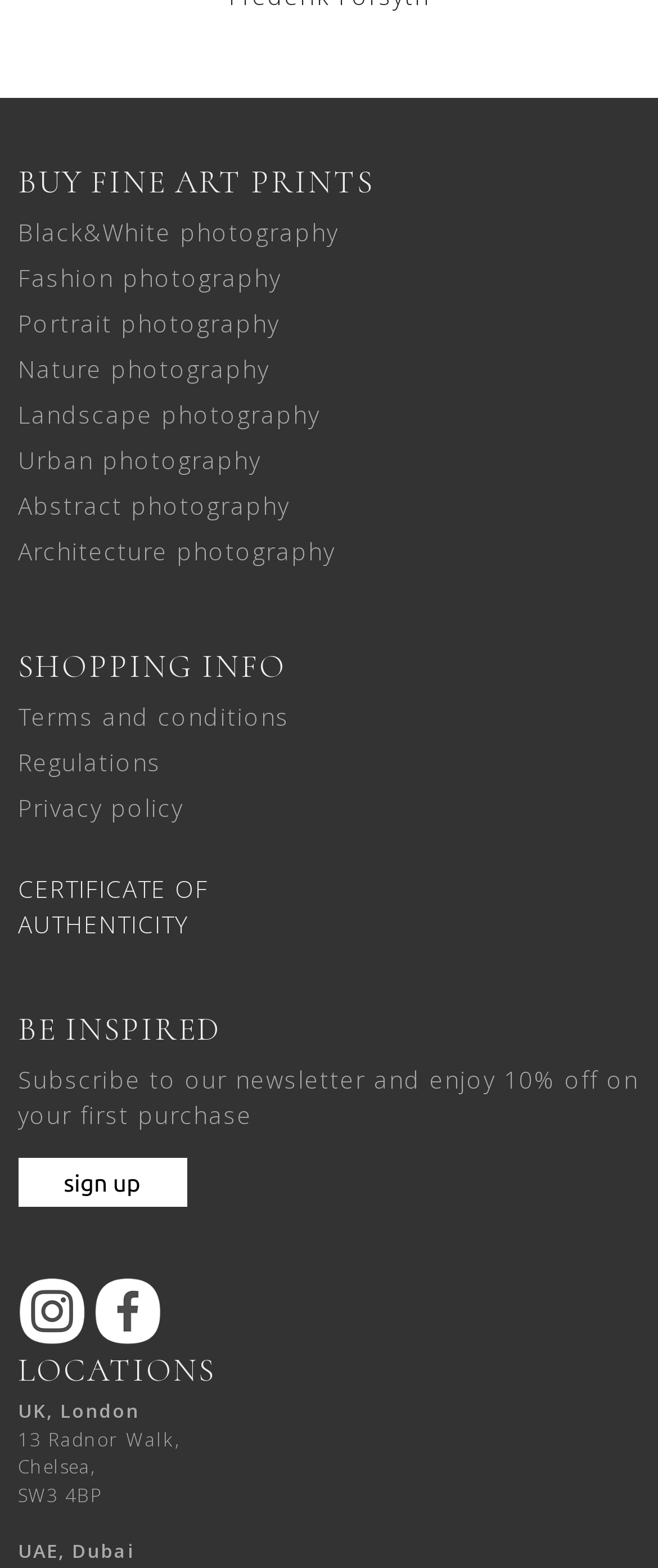What is the location of the UK office?
Based on the image, provide your answer in one word or phrase.

London, Chelsea